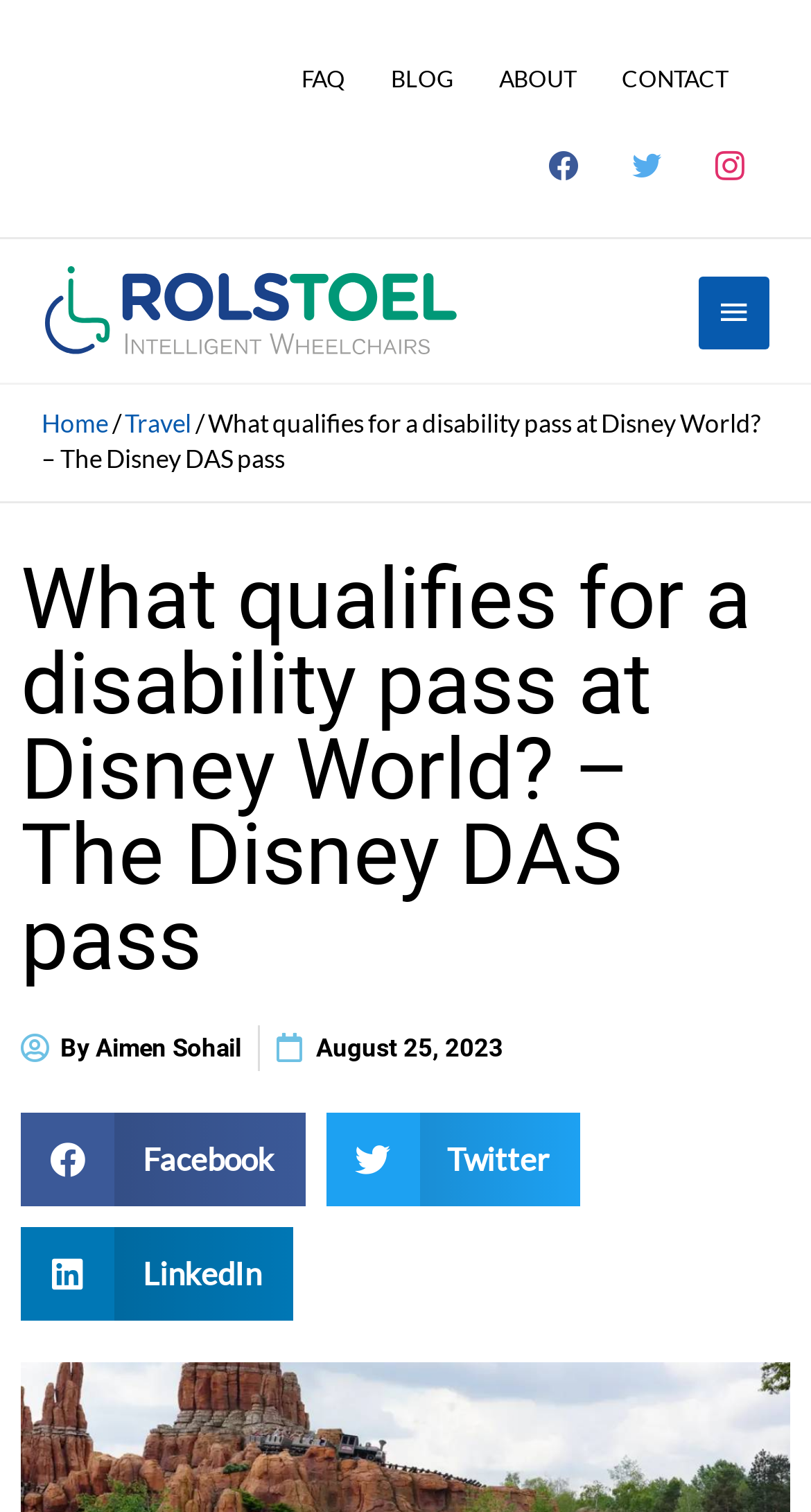Find the bounding box coordinates for the area that should be clicked to accomplish the instruction: "Click the Rolstoel link".

[0.051, 0.193, 0.564, 0.214]